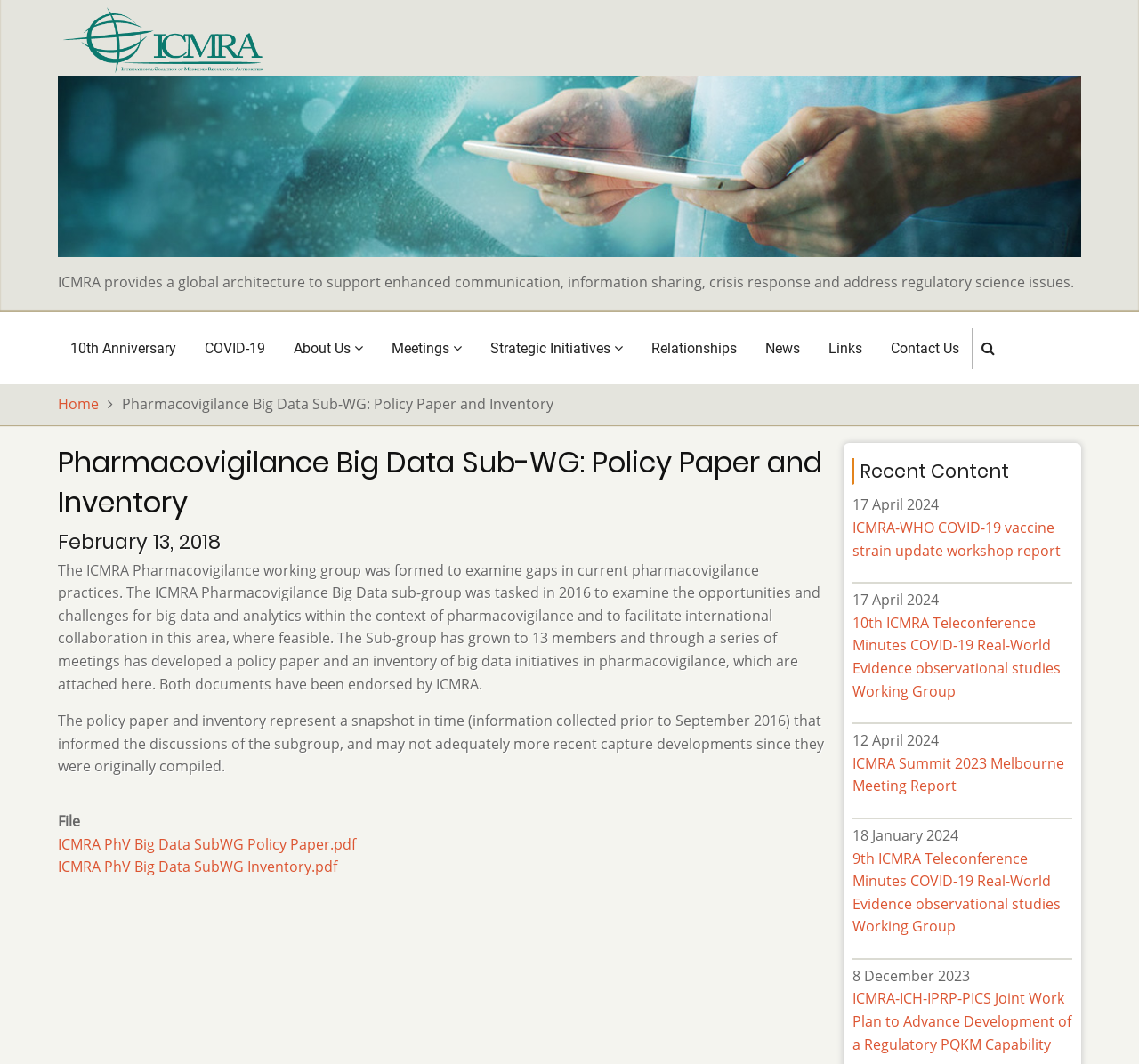Provide the text content of the webpage's main heading.

Pharmacovigilance Big Data Sub-WG: Policy Paper and Inventory